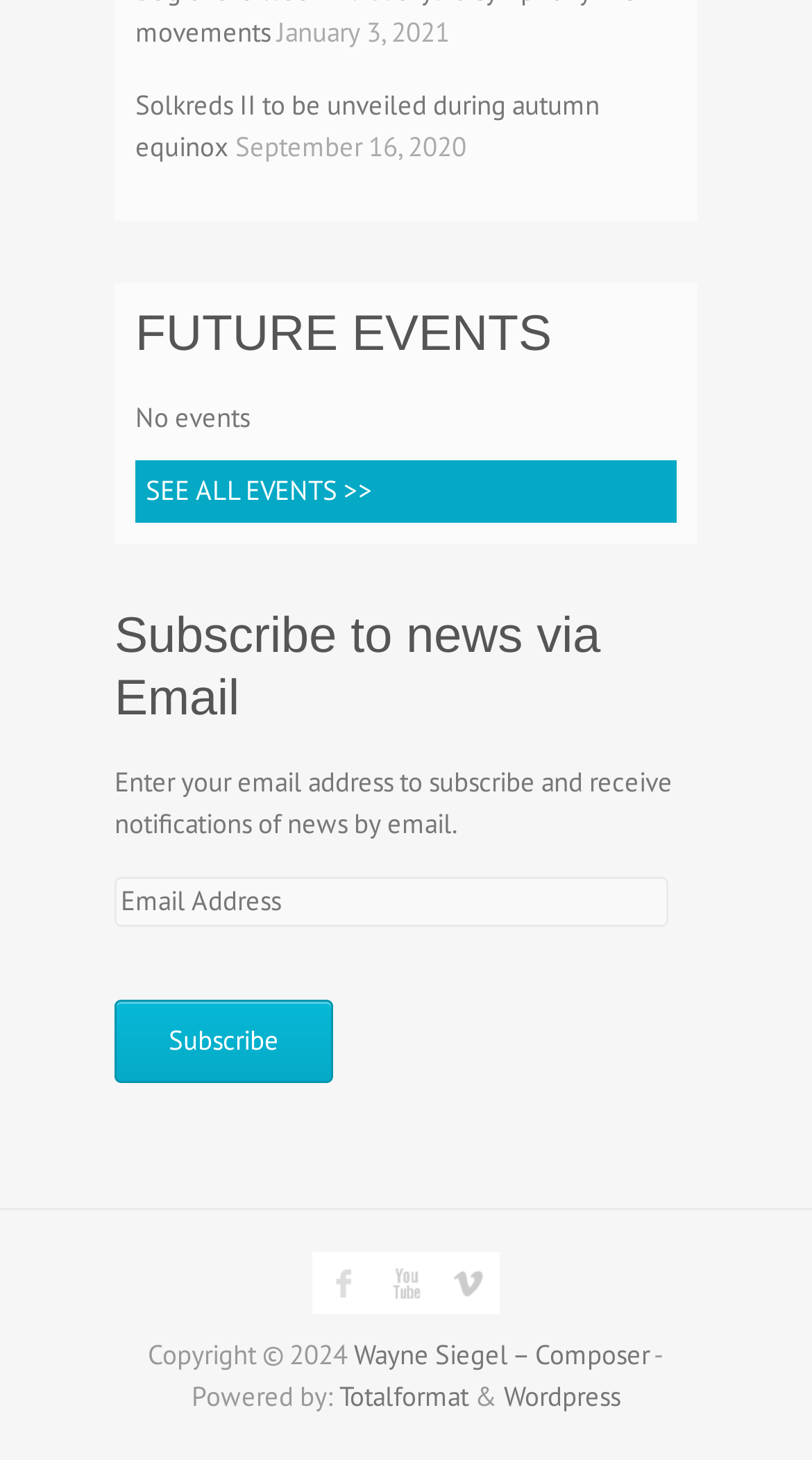Please respond in a single word or phrase: 
What is the date of the latest event?

September 16, 2020